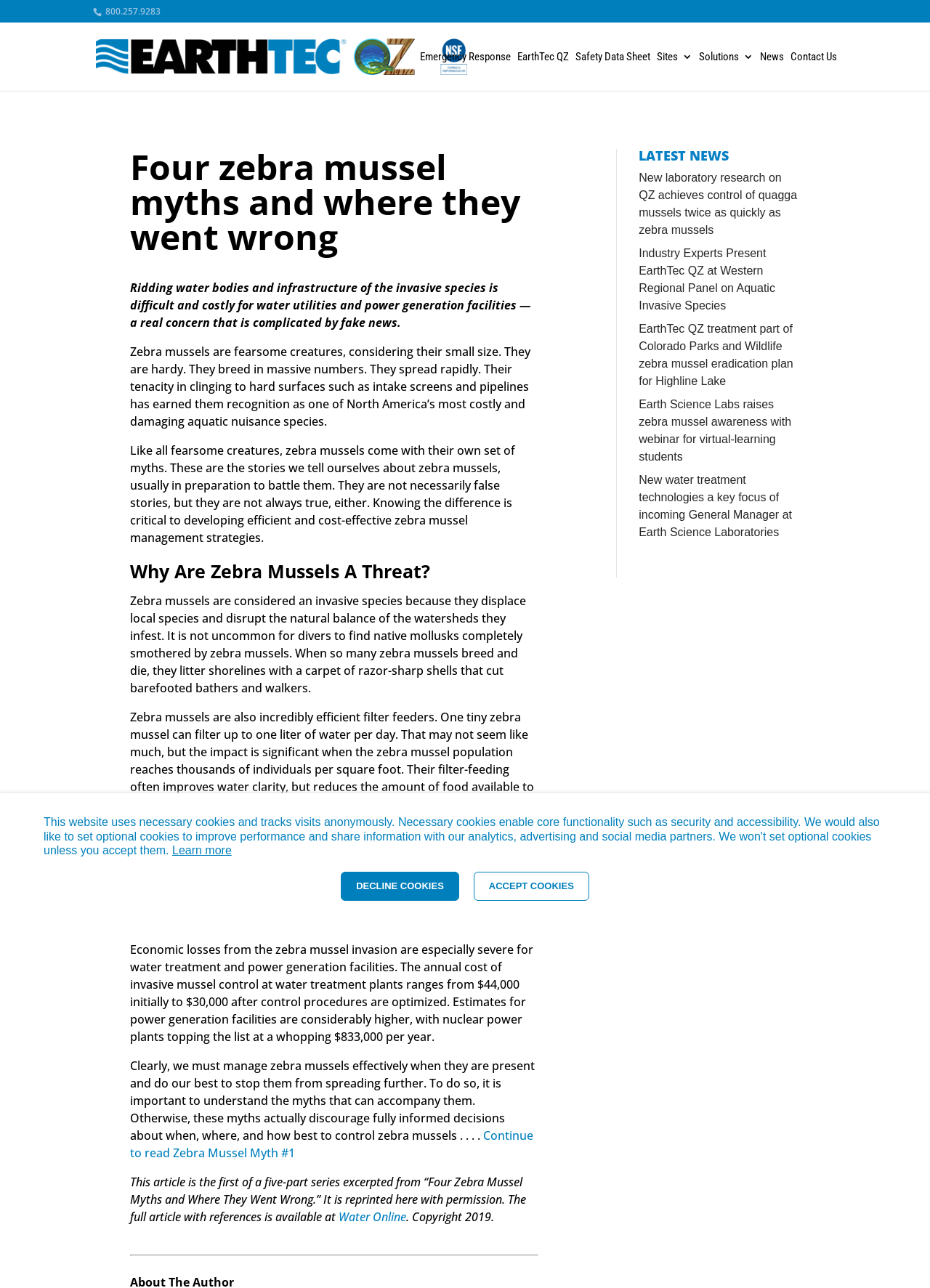Provide the bounding box coordinates for the UI element that is described by this text: "800.257.9283". The coordinates should be in the form of four float numbers between 0 and 1: [left, top, right, bottom].

[0.111, 0.004, 0.173, 0.014]